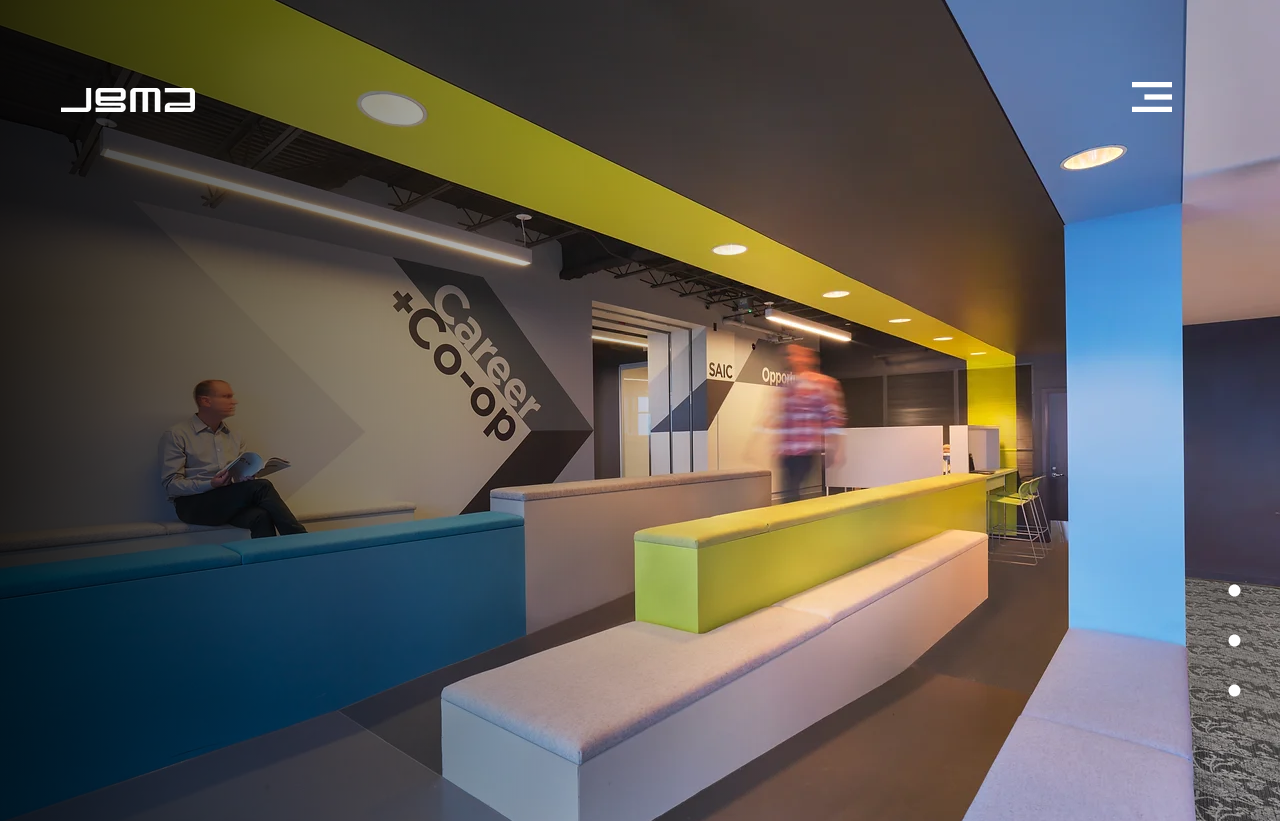Explain the webpage in detail.

The webpage appears to be the Co-op Center of the School of the Art Institute of Chicago. At the top left corner, there is a JGMA logo with white text, which is also a link. To the right of the logo, there are three buttons labeled "Location", "Document", and another "Document", positioned in a horizontal row. 

Below the logo, there is a heading that reads "School of the Art Institute of Chicago Co-op Center". On the top right corner, there is an "Up" link. 

The webpage also features a prominent section that describes the SAIC Career Services group, which is part of the Student Affairs, and has relocated to the 14th floor of the 112 and 116 South Michigan Ave buildings.